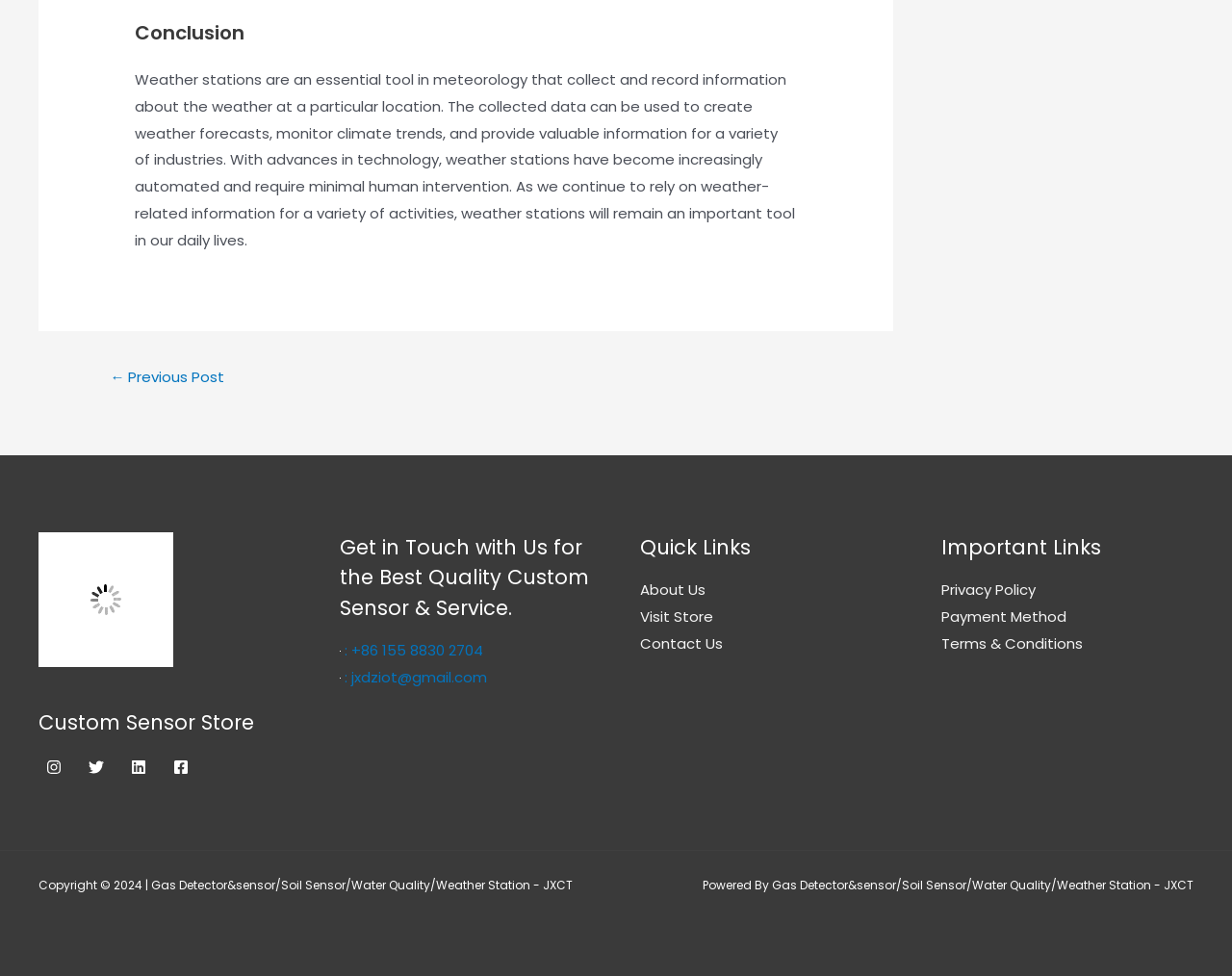Pinpoint the bounding box coordinates of the area that should be clicked to complete the following instruction: "View the 'About Us' page". The coordinates must be given as four float numbers between 0 and 1, i.e., [left, top, right, bottom].

[0.52, 0.594, 0.573, 0.614]